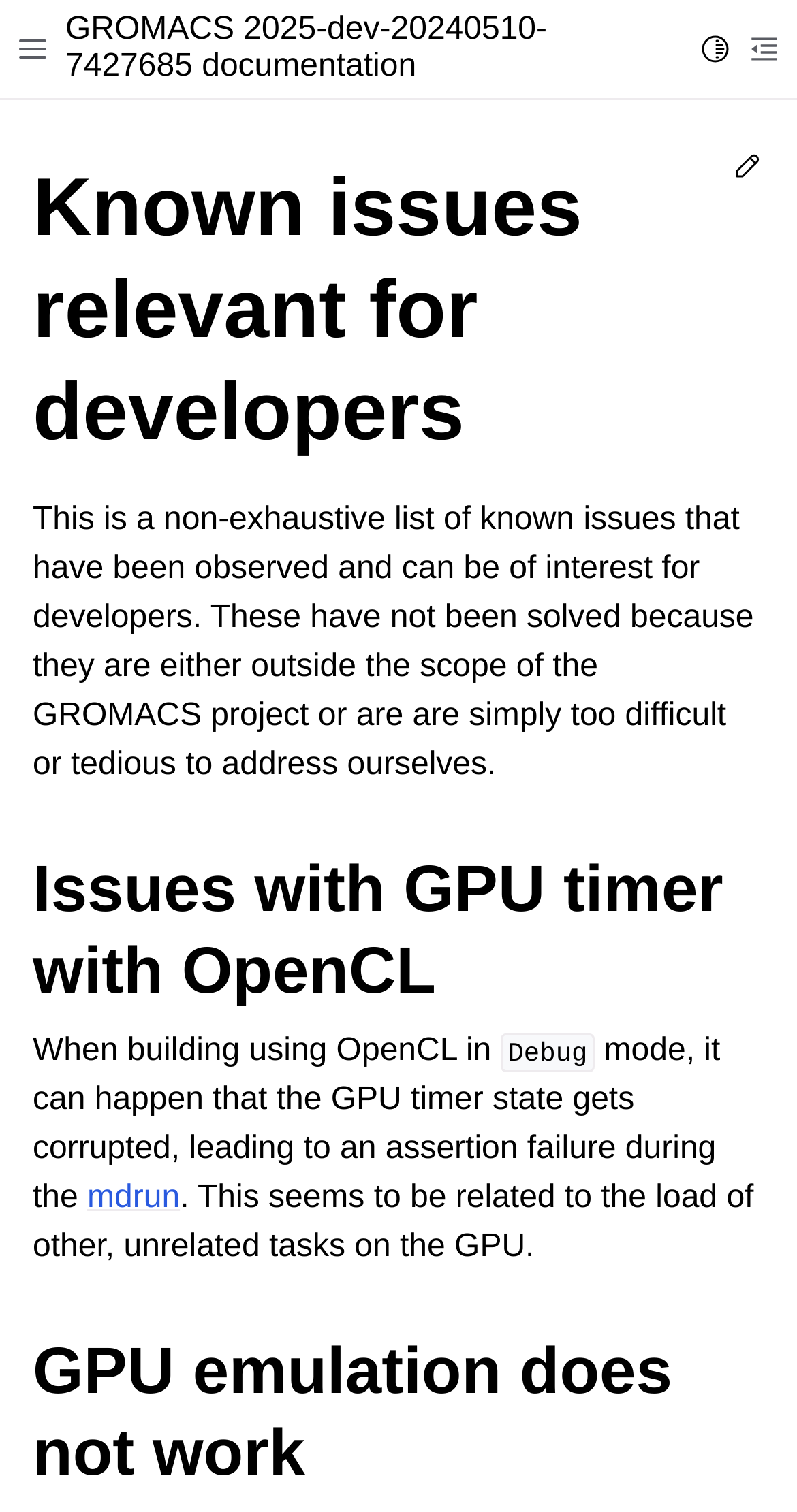What is the context of the 'mdrun' link?
Based on the content of the image, thoroughly explain and answer the question.

The 'mdrun' link is mentioned in the context of the 'Issues with GPU timer with OpenCL' section, suggesting that it is related to the problem of the GPU timer state getting corrupted during the execution of 'mdrun' in debug mode.